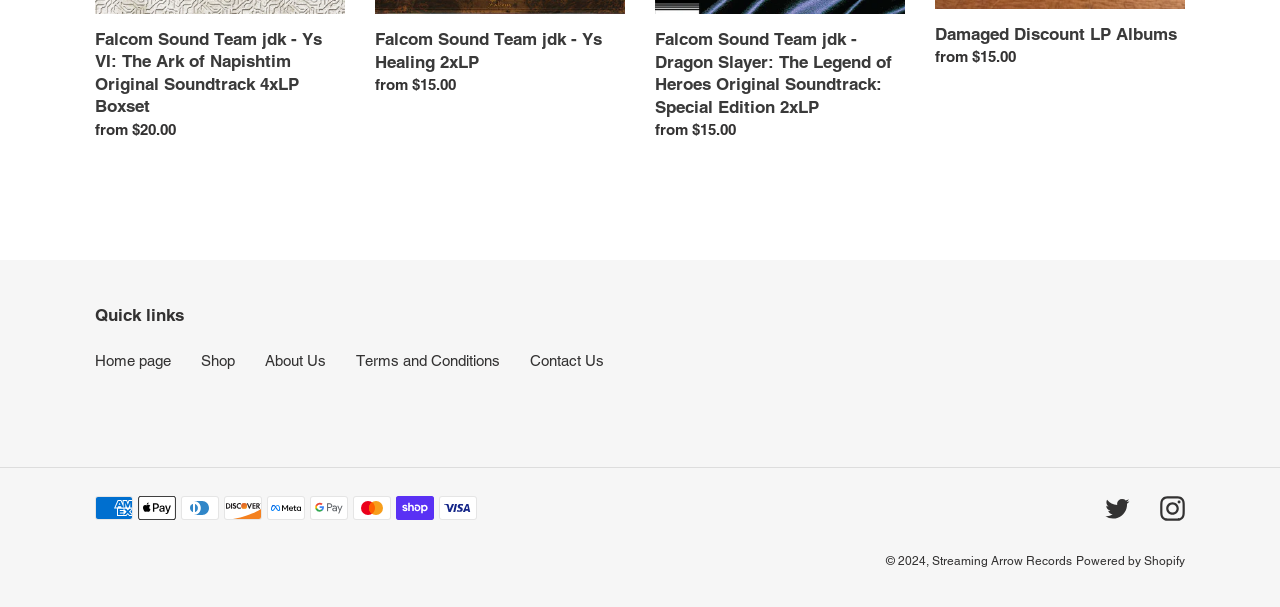Identify the bounding box coordinates of the part that should be clicked to carry out this instruction: "Follow on Twitter".

[0.863, 0.817, 0.883, 0.858]